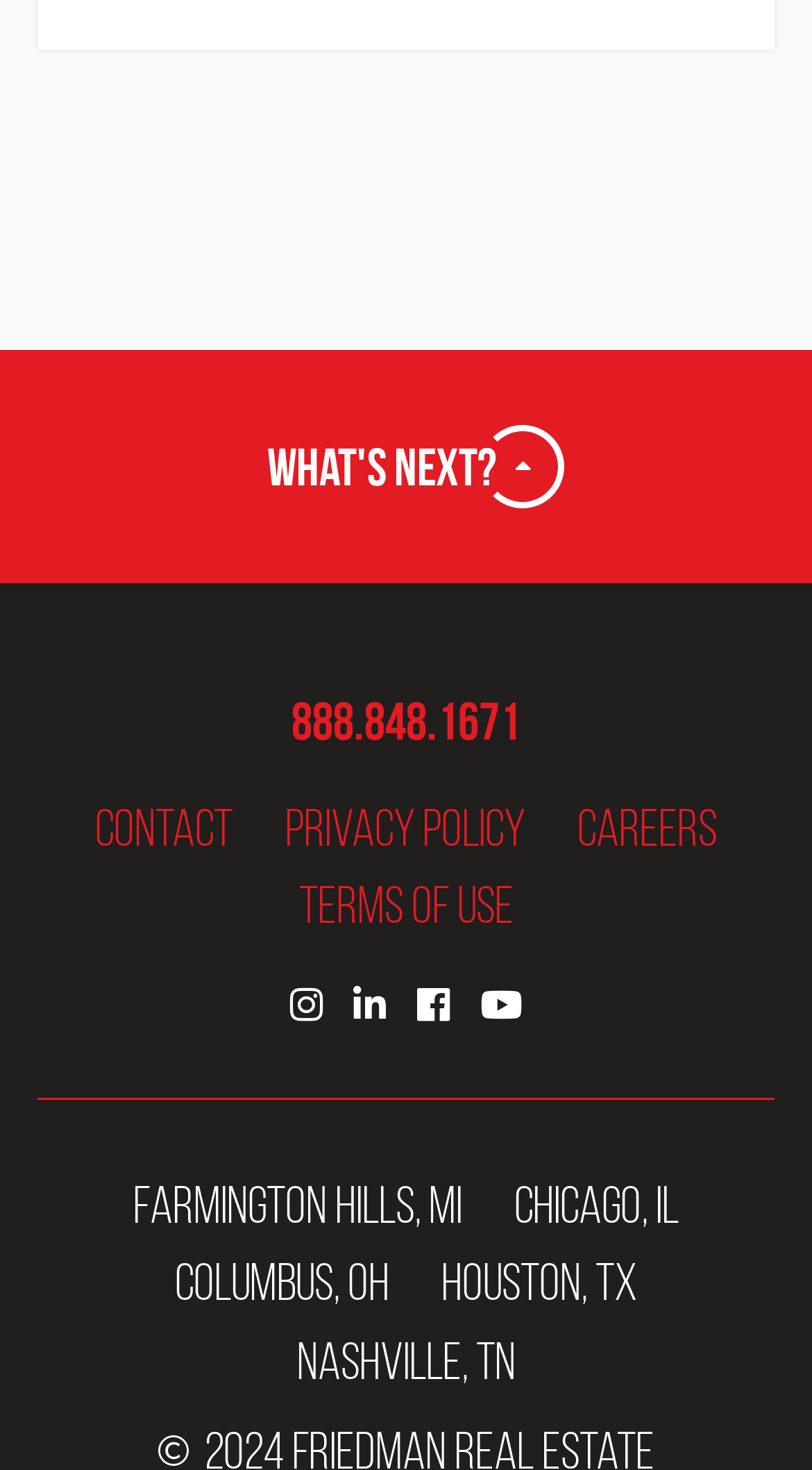From the image, can you give a detailed response to the question below:
What is the phone number?

I found a link element with the text '888.848.1671', which appears to be a phone number.